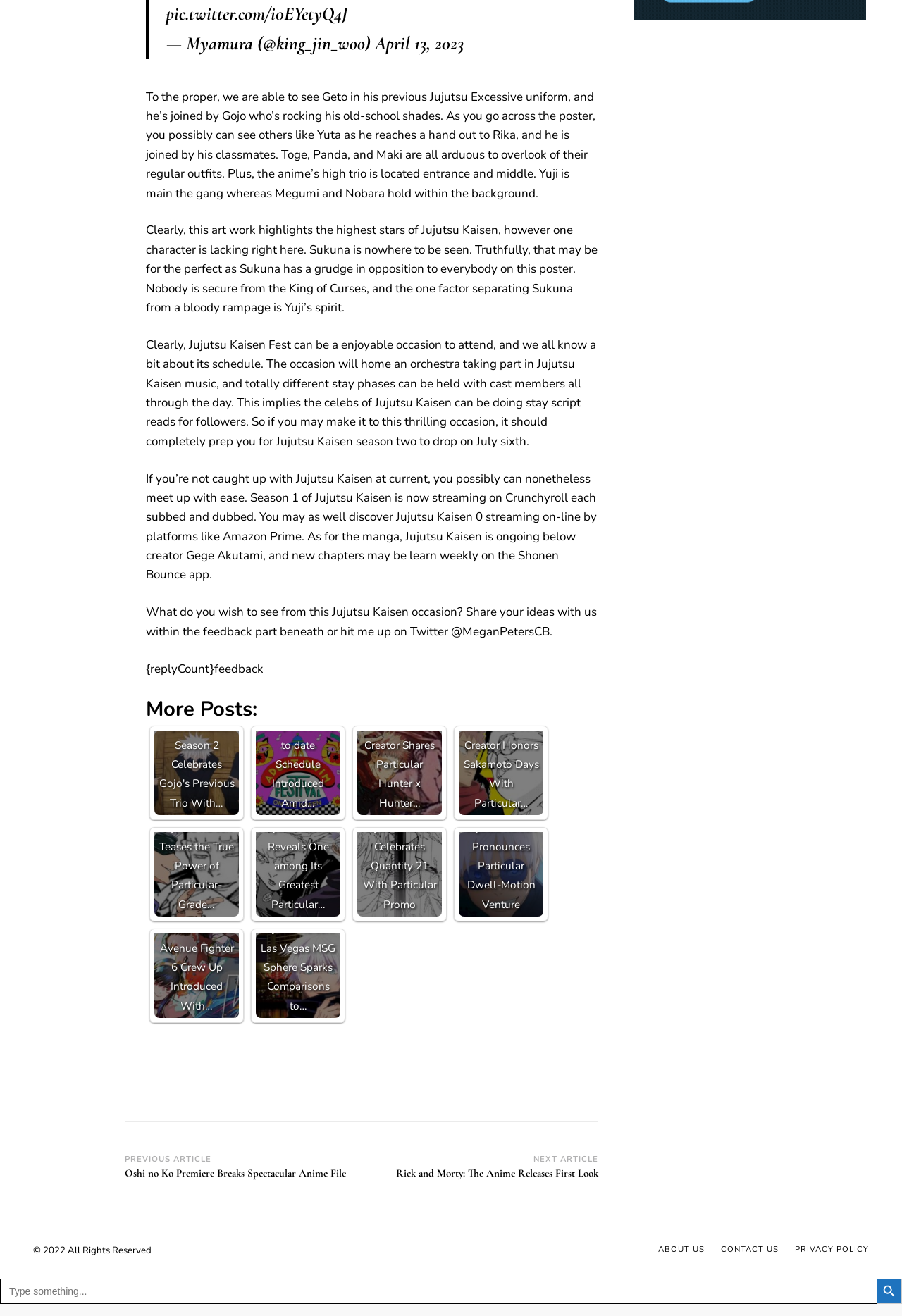What is the name of the anime series mentioned in the article?
Look at the screenshot and respond with one word or a short phrase.

Jujutsu Kaisen